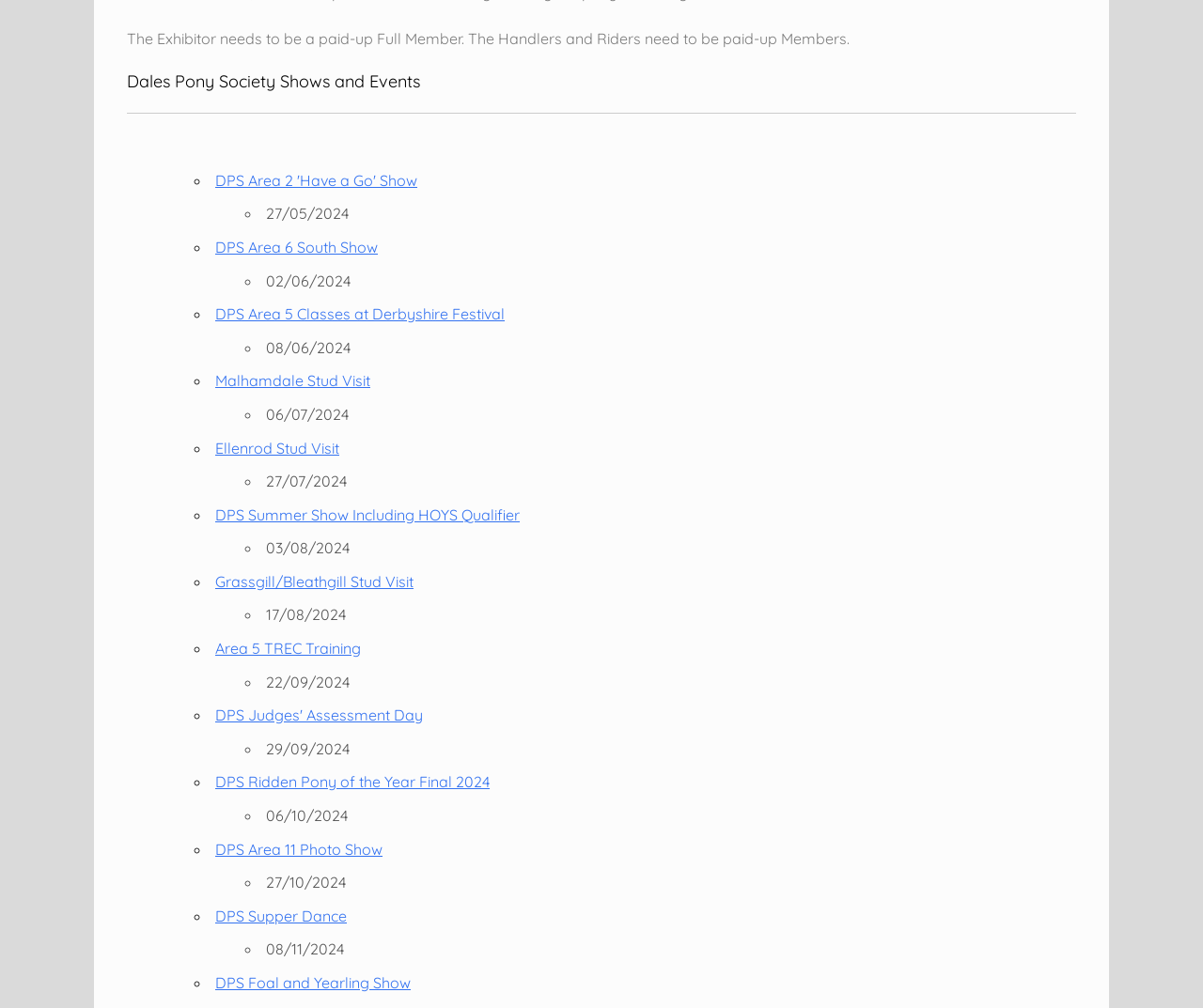Find the bounding box coordinates of the clickable area that will achieve the following instruction: "View previous posts".

None